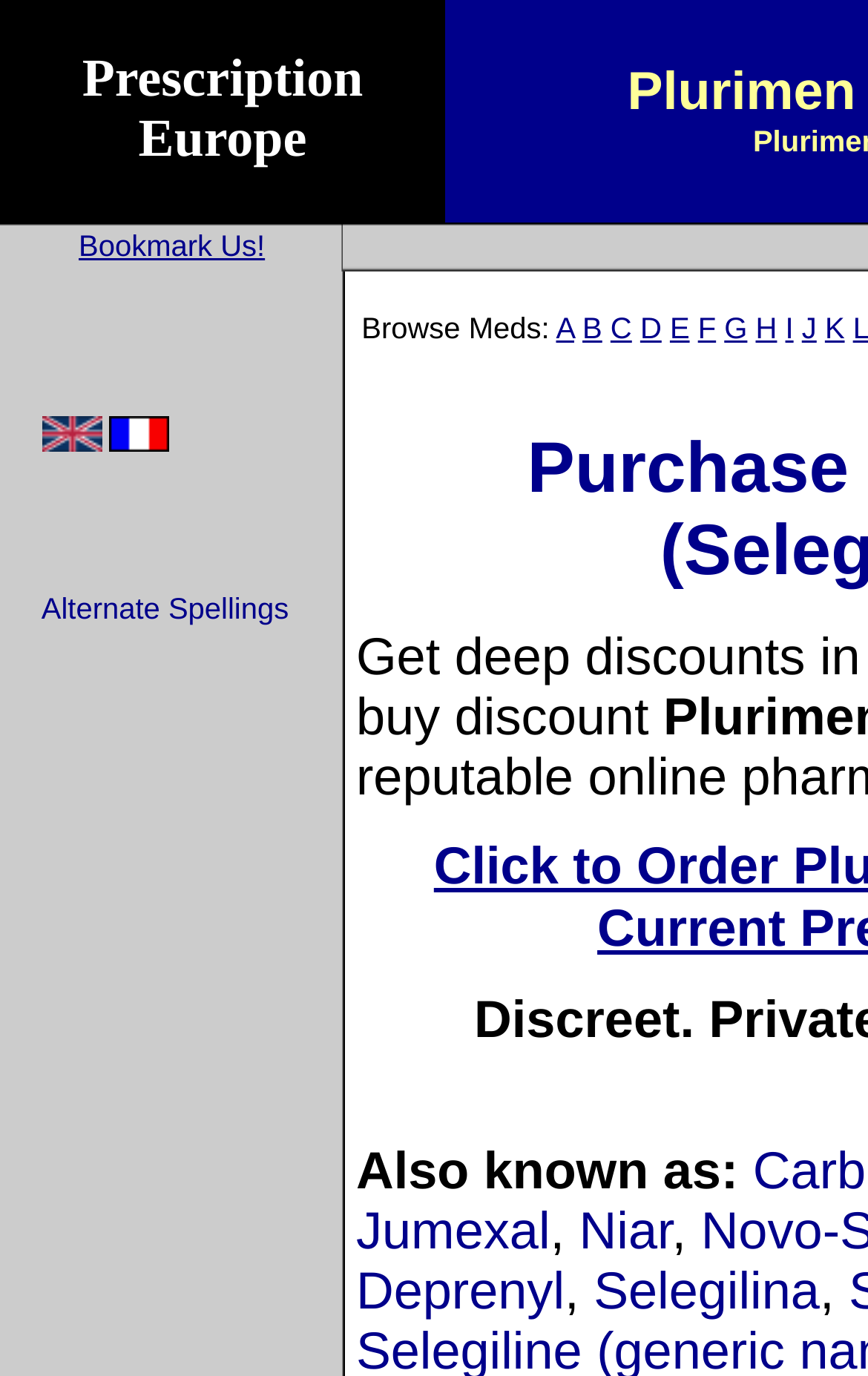Provide the bounding box coordinates, formatted as (top-left x, top-left y, bottom-right x, bottom-right y), with all values being floating point numbers between 0 and 1. Identify the bounding box of the UI element that matches the description: parent_node: Alternate Spellings

[0.126, 0.31, 0.196, 0.334]